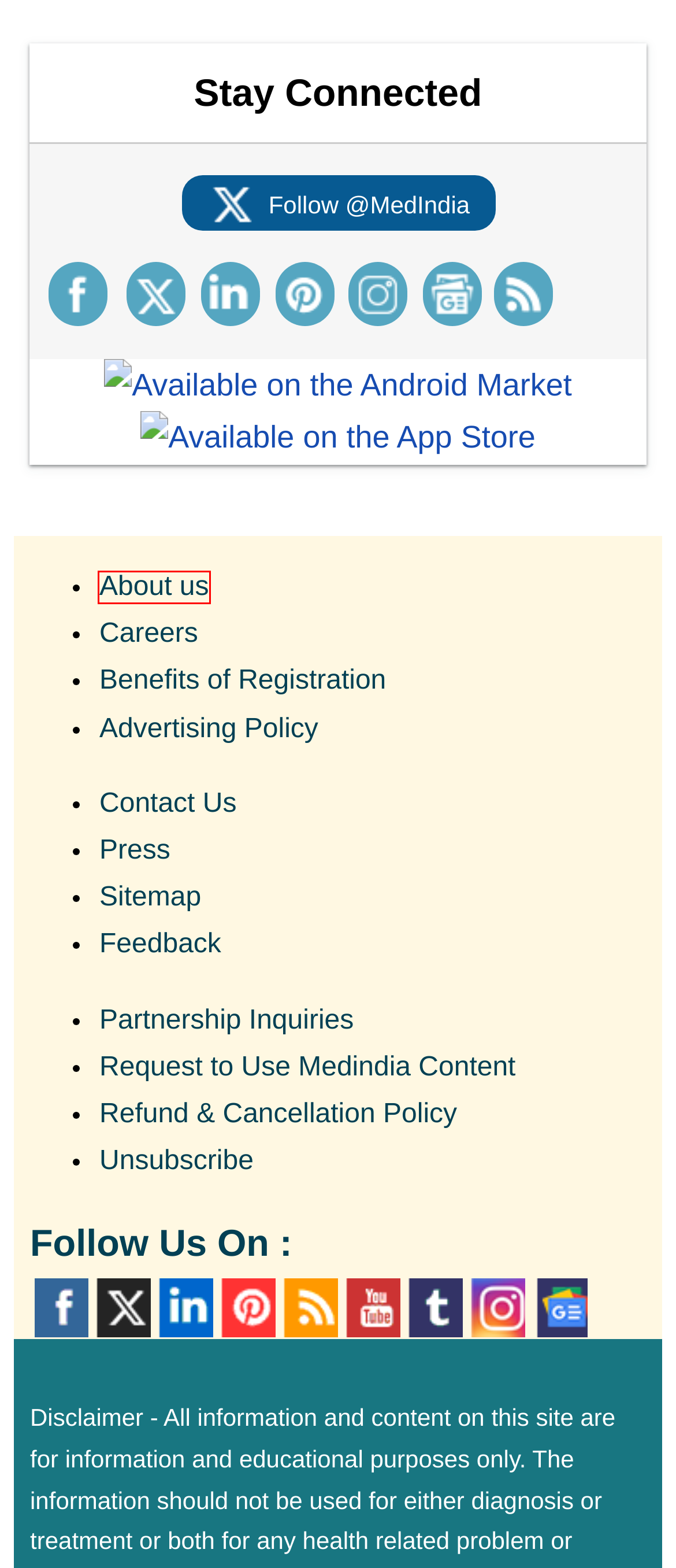Given a screenshot of a webpage featuring a red bounding box, identify the best matching webpage description for the new page after the element within the red box is clicked. Here are the options:
A. Medindia - About Medindia
B. Benefits of Registration - Medindia
C. Investigation and Procedure Articles
D. Medindia - Unsubscribe
E. List of Articles about Medical Technology
F. Request to Use Medindia Content | Medindia
G. Careers at Medindia
H. Lifestyle Articles

A